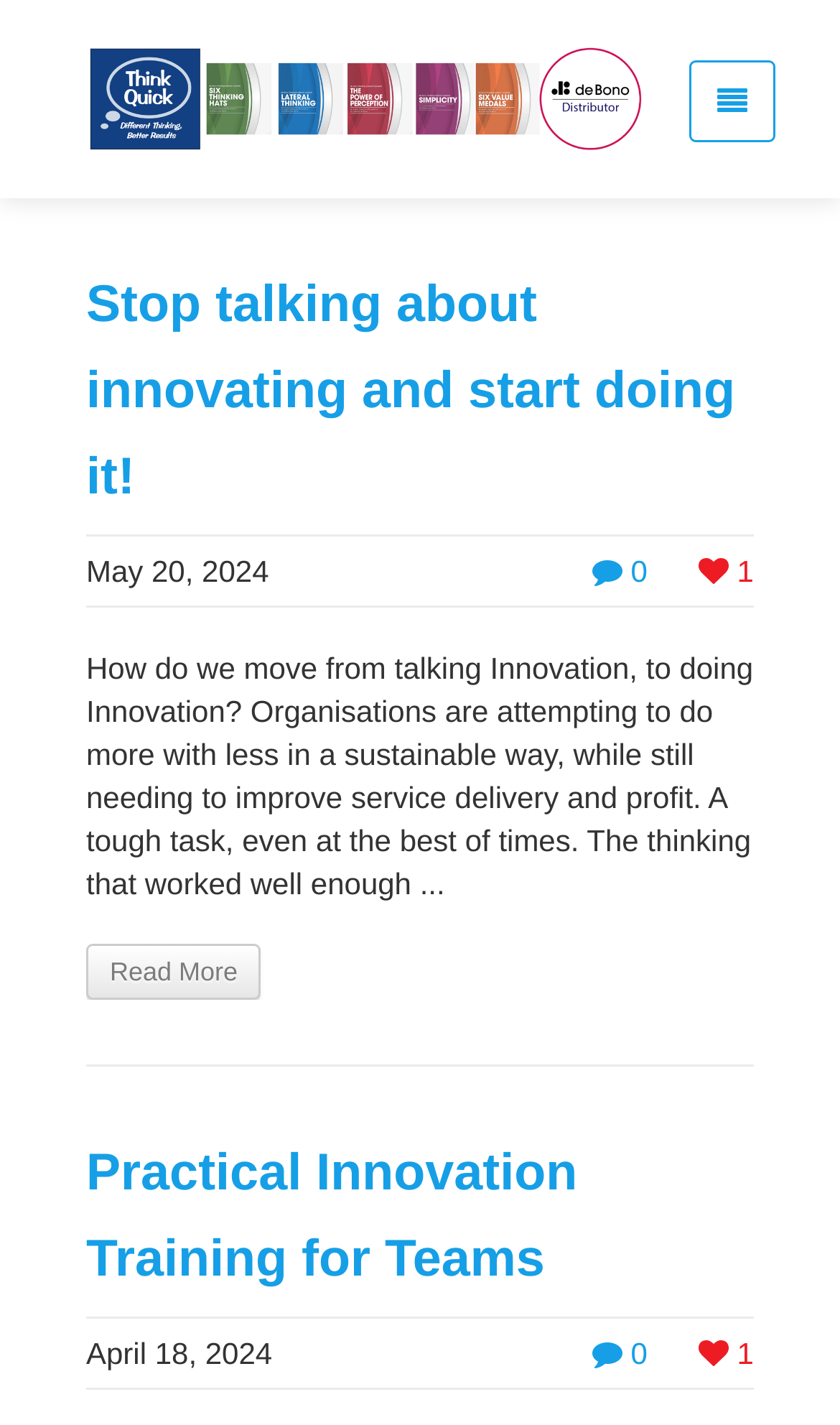Determine the bounding box coordinates for the area that needs to be clicked to fulfill this task: "click Language Tips". The coordinates must be given as four float numbers between 0 and 1, i.e., [left, top, right, bottom].

None